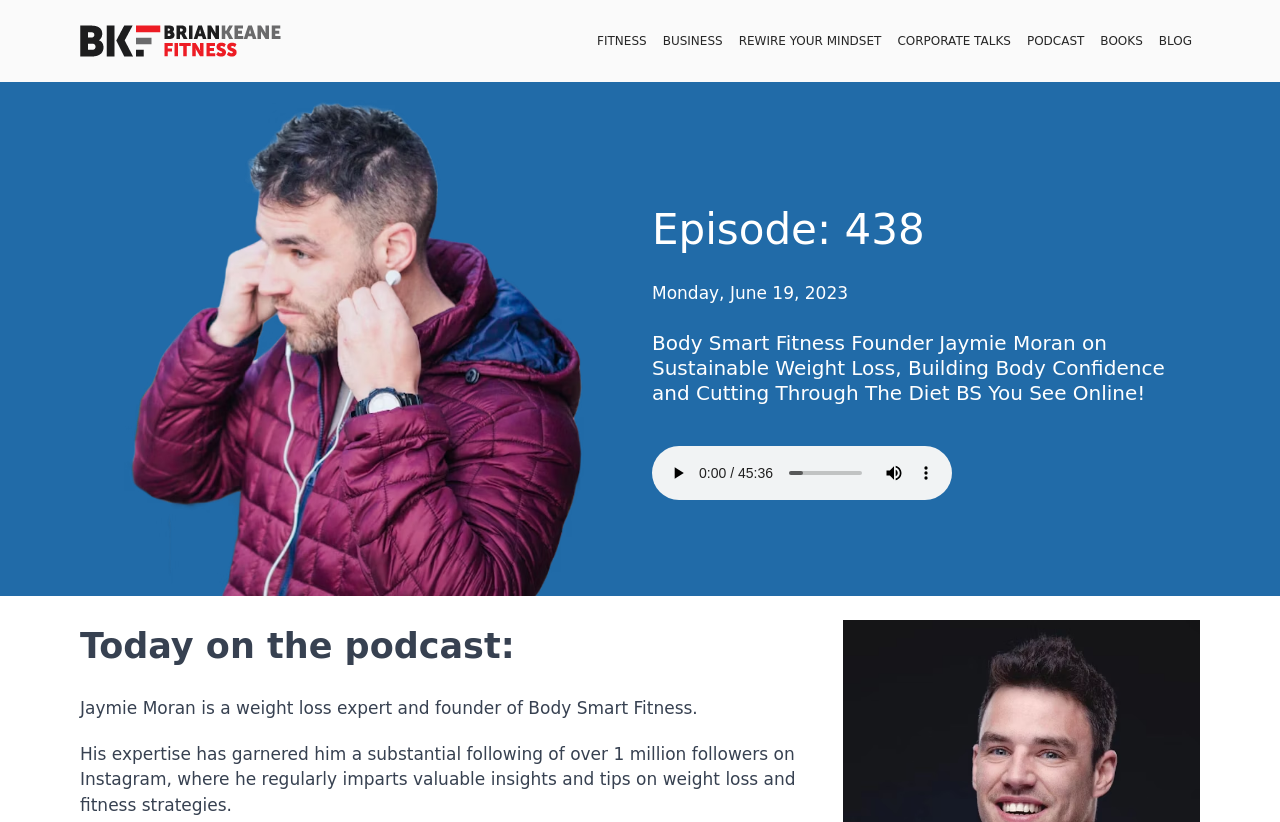Identify the bounding box coordinates necessary to click and complete the given instruction: "Click on the 'poem-a-day' link".

None